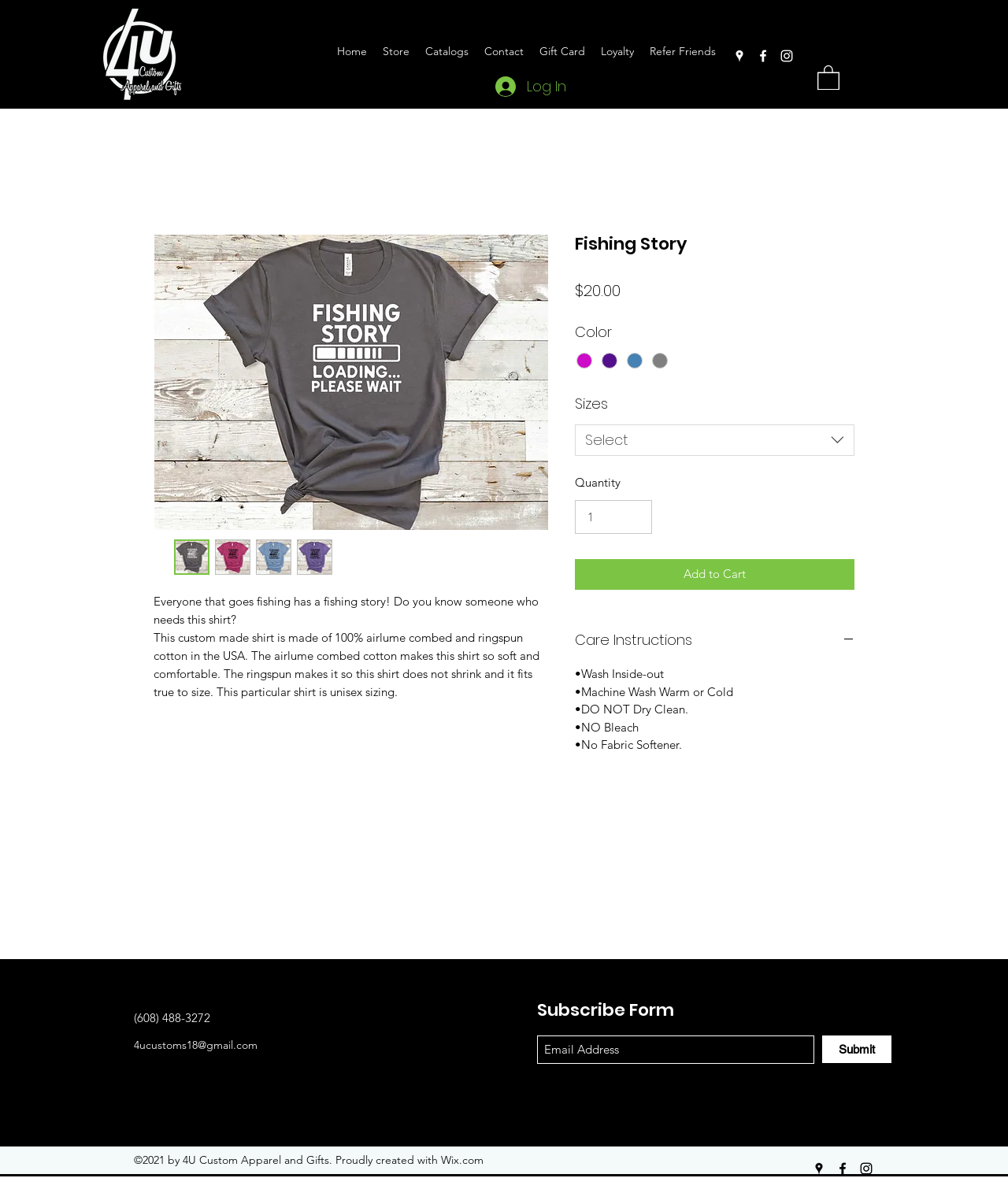Based on the element description: "Add to Cart", identify the UI element and provide its bounding box coordinates. Use four float numbers between 0 and 1, [left, top, right, bottom].

[0.57, 0.475, 0.848, 0.5]